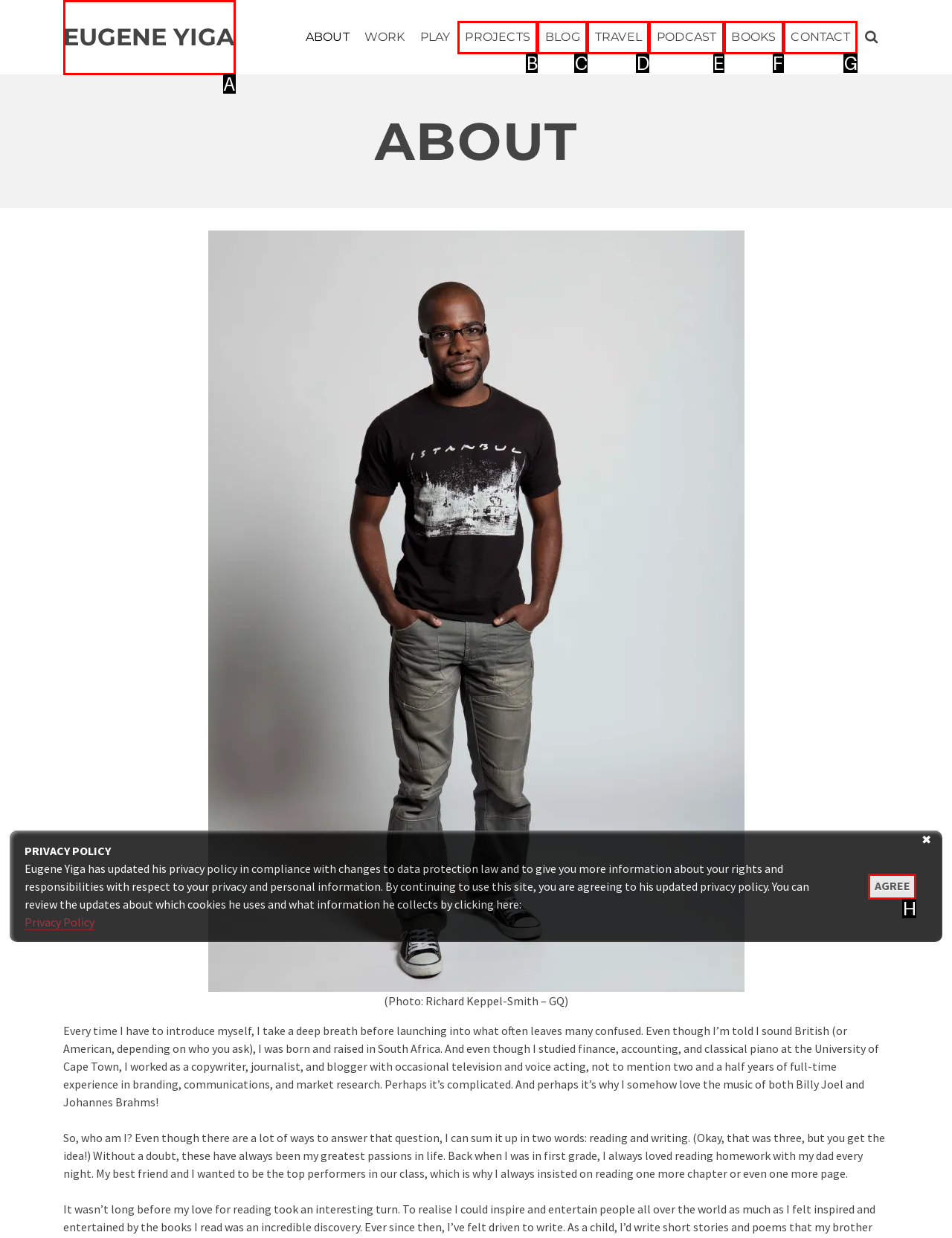Find the HTML element that corresponds to the description: EUGENE YIGA. Indicate your selection by the letter of the appropriate option.

A